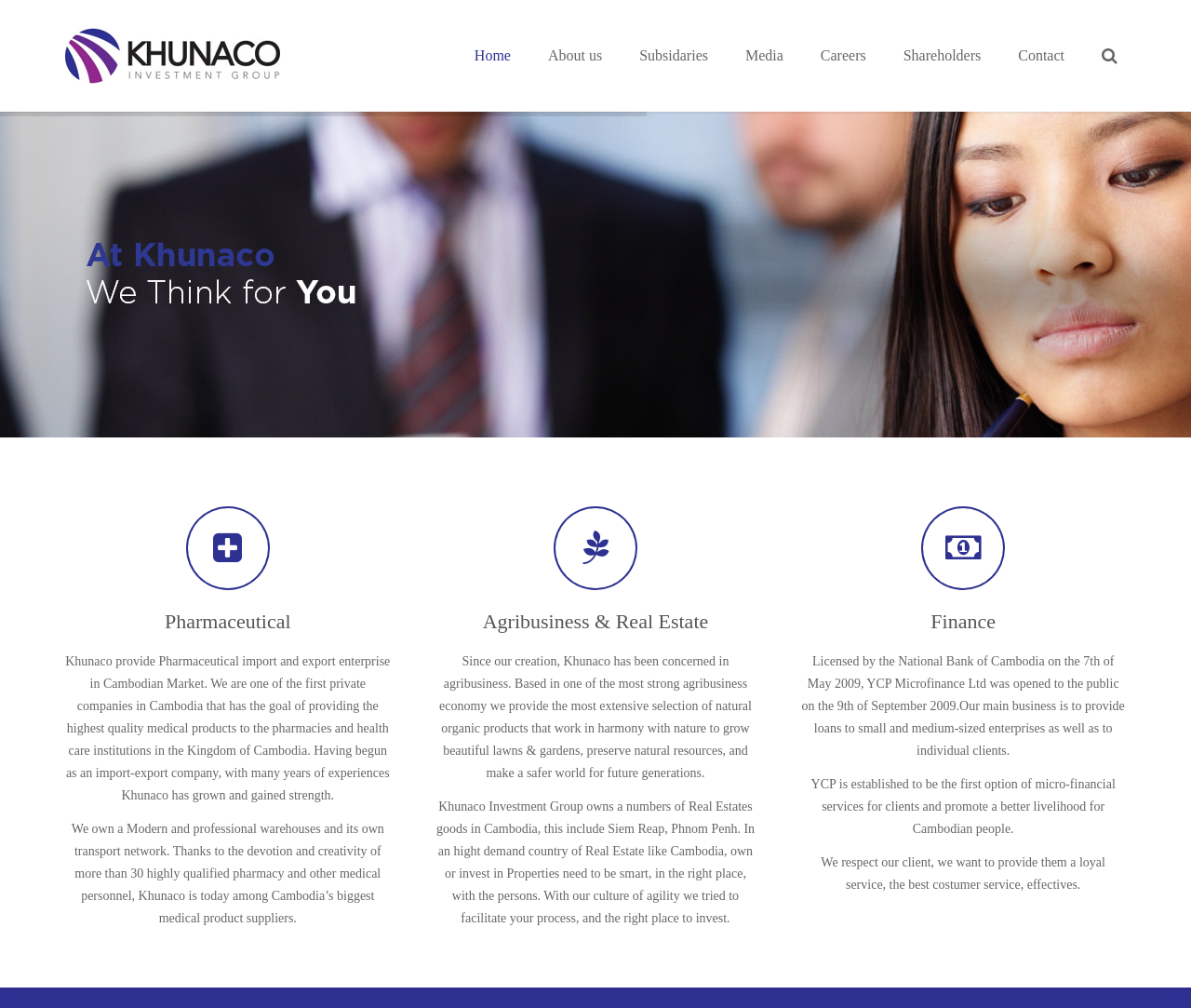Provide a one-word or short-phrase answer to the question:
What is the main business of YCP Microfinance Ltd?

Provide loans